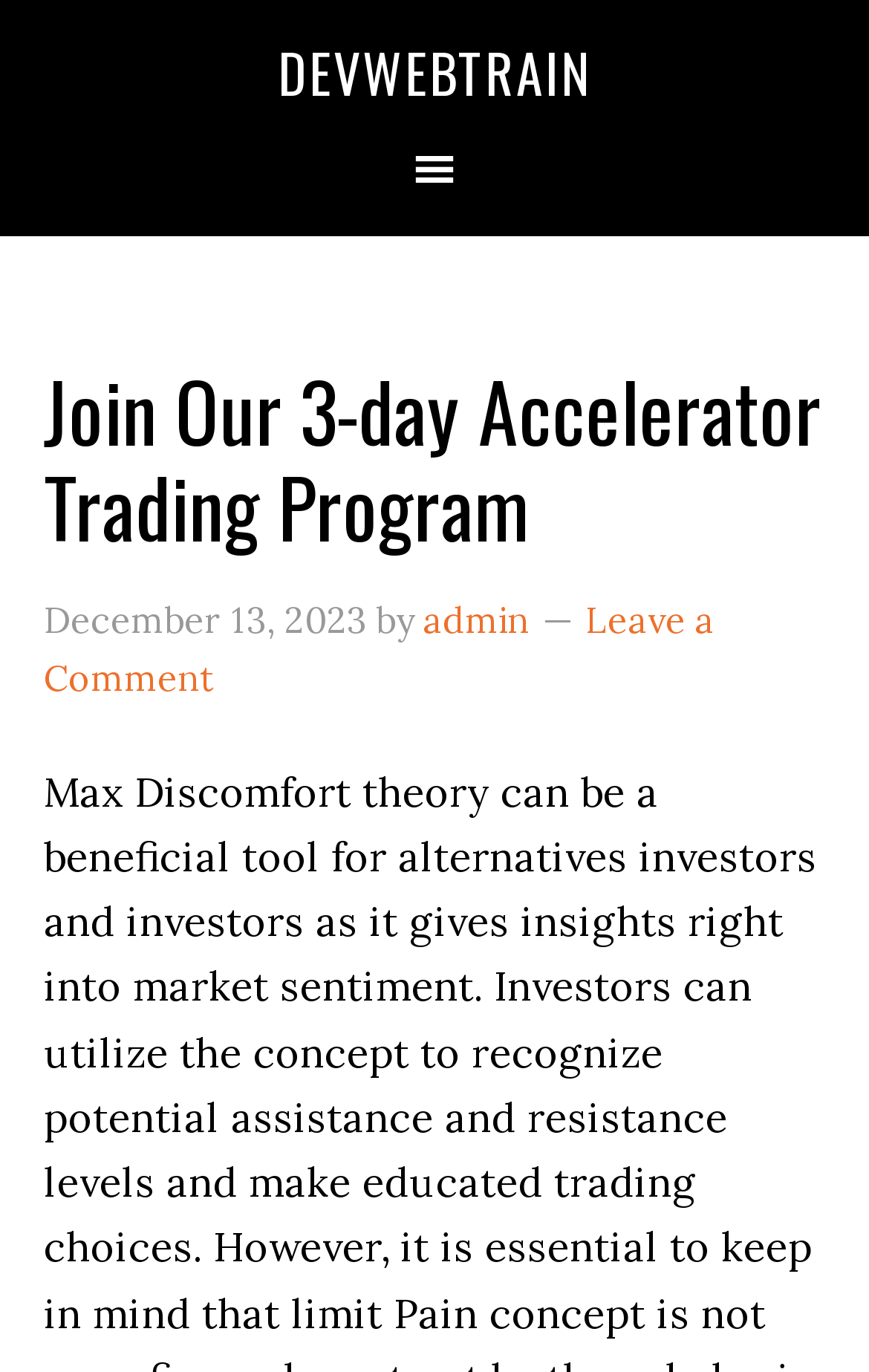Respond to the question below with a single word or phrase:
Is the navigation section at the top of the webpage?

Yes